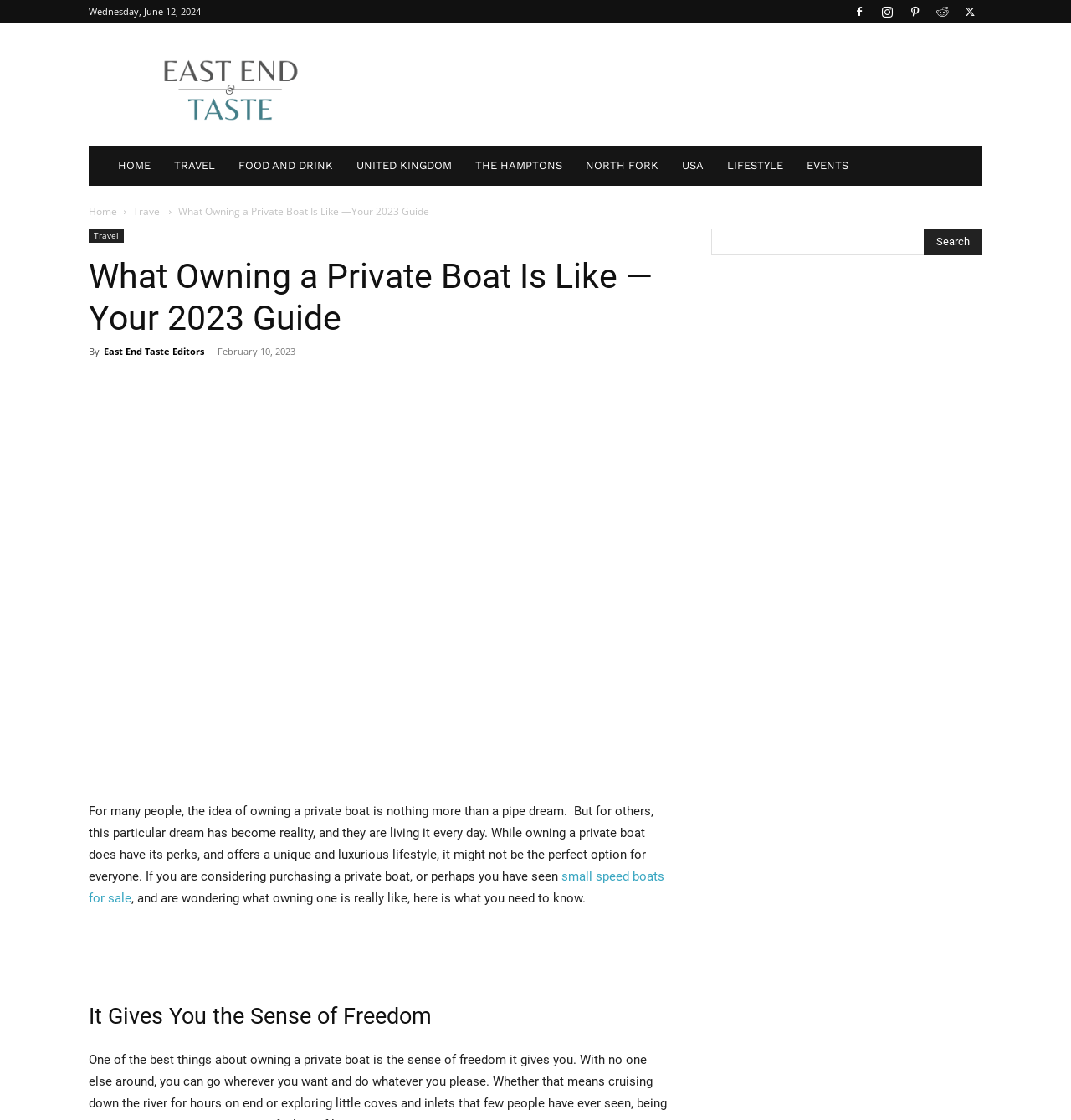Create a detailed description of the webpage's content and layout.

This webpage is about owning a private boat, specifically a 2023 guide. At the top left, there is a date "Wednesday, June 12, 2024" and a series of social media links. To the right of the date, there is the East End Taste Logo. Below the logo, there is a navigation menu with links to "HOME", "TRAVEL", "FOOD AND DRINK", and other categories.

The main content of the webpage is an article titled "What Owning a Private Boat Is Like —Your 2023 Guide". The article has a heading and a subheading with the author's name "East End Taste Editors" and the date "February 10, 2023". Below the heading, there is a large image of a woman on a luxury private boat in the Caribbean.

The article starts with a paragraph discussing the idea of owning a private boat, followed by a link to "small speed boats for sale". The text continues to explain what owning a private boat is really like. There is a subheading "It Gives You the Sense of Freedom" further down the page.

On the right side of the page, there is a complementary section with a search bar and a "Search" button.